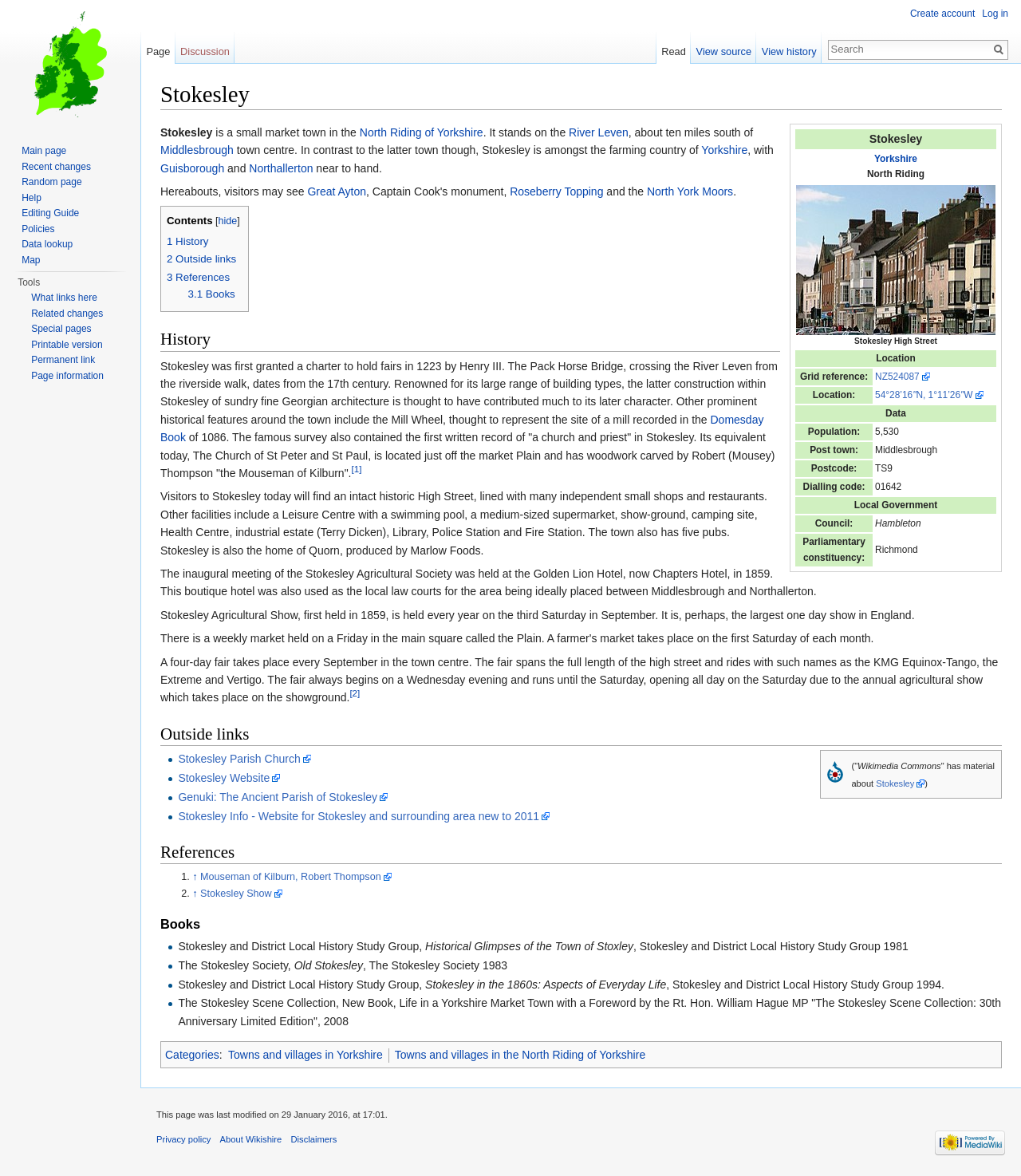What is the population of Stokesley?
Based on the image, give a concise answer in the form of a single word or short phrase.

5,530